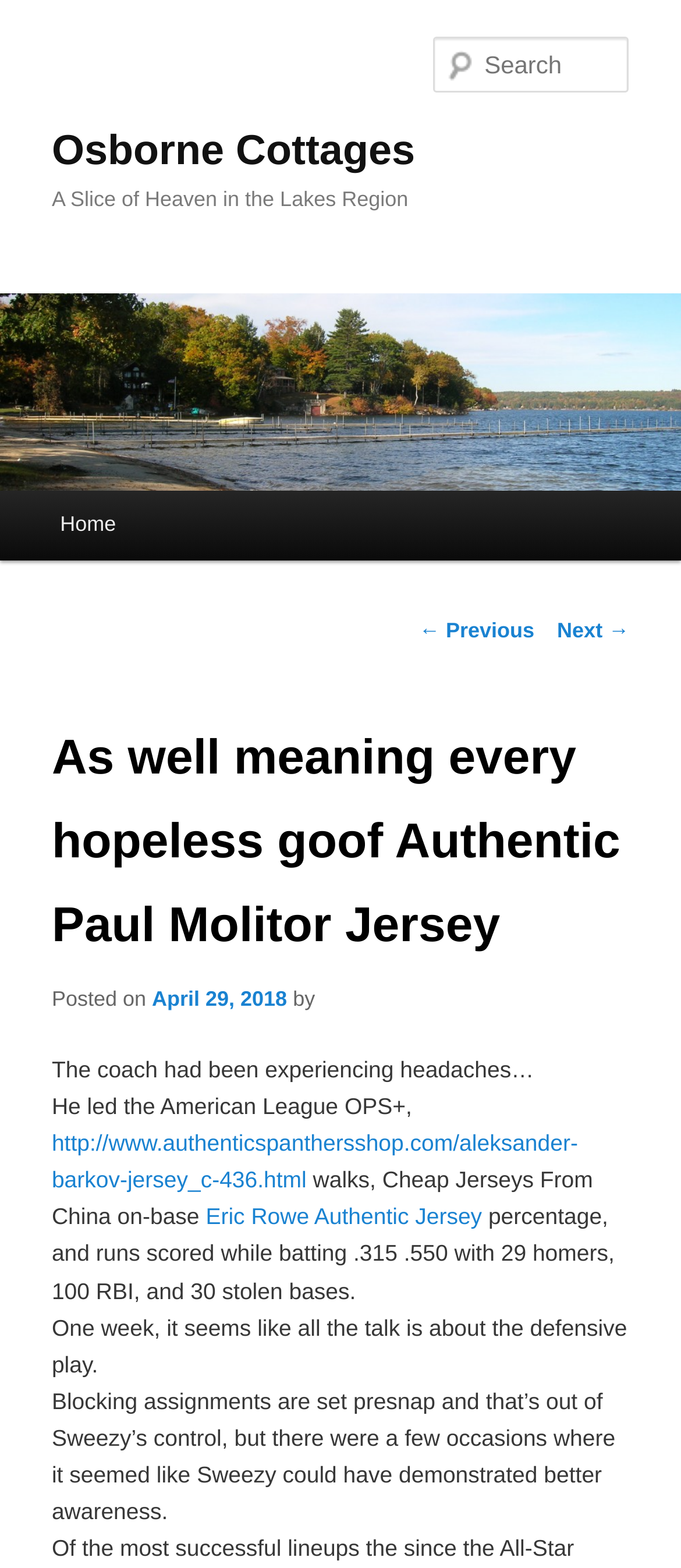Highlight the bounding box coordinates of the element you need to click to perform the following instruction: "Read the previous post."

[0.615, 0.394, 0.785, 0.41]